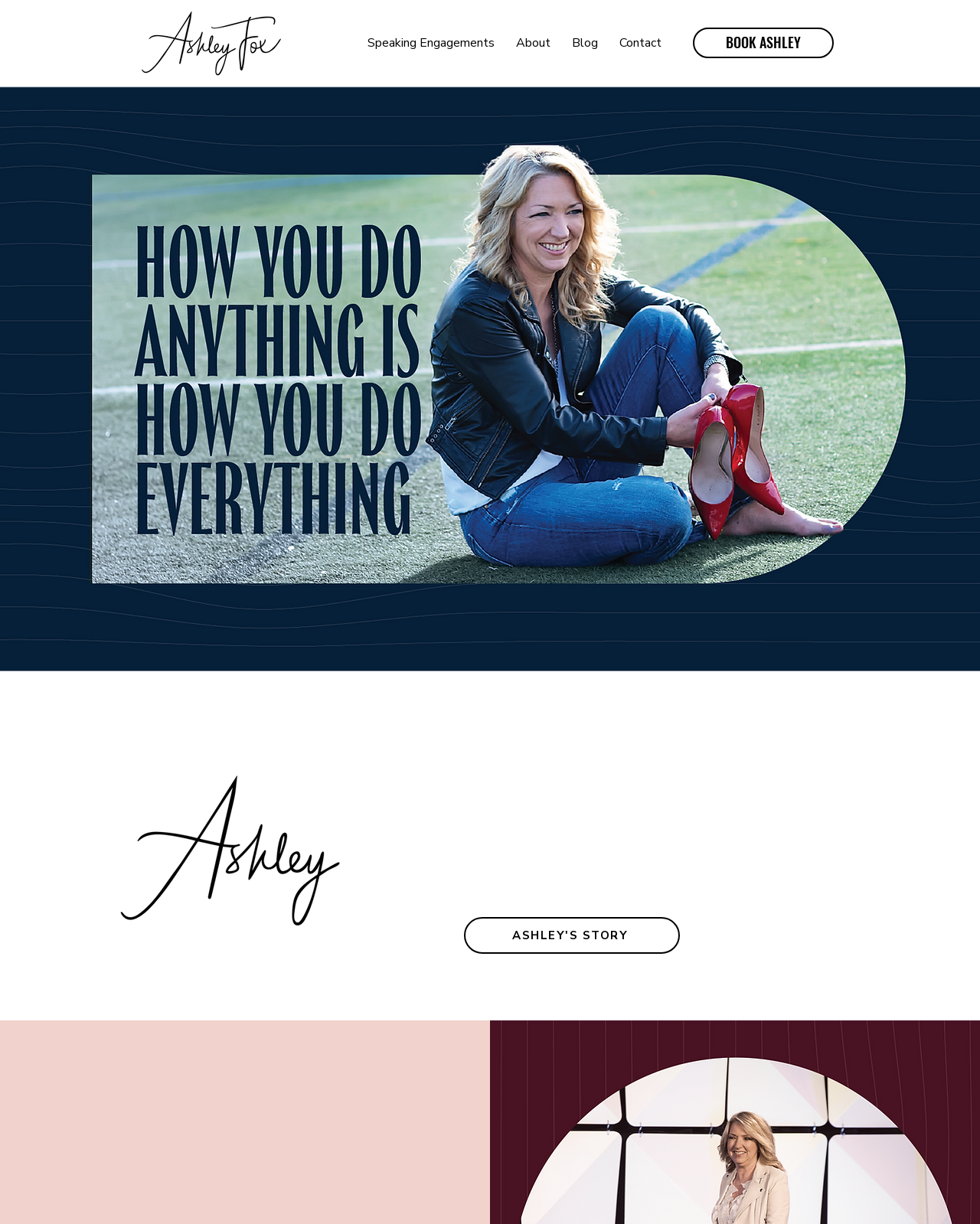Please determine the bounding box coordinates for the element with the description: "Contact".

[0.621, 0.024, 0.686, 0.046]